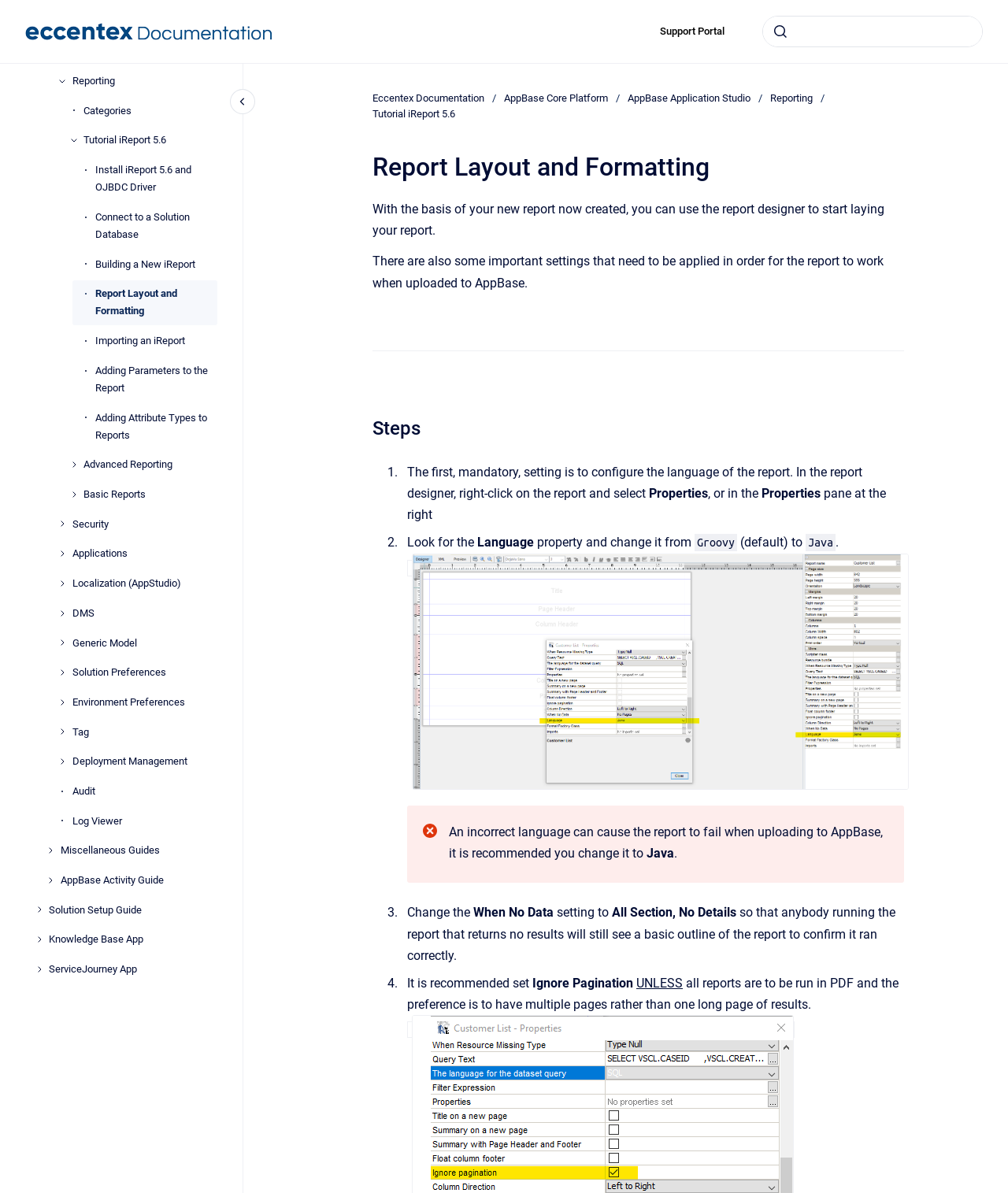From the webpage screenshot, predict the bounding box of the UI element that matches this description: "Reporting".

[0.071, 0.056, 0.216, 0.08]